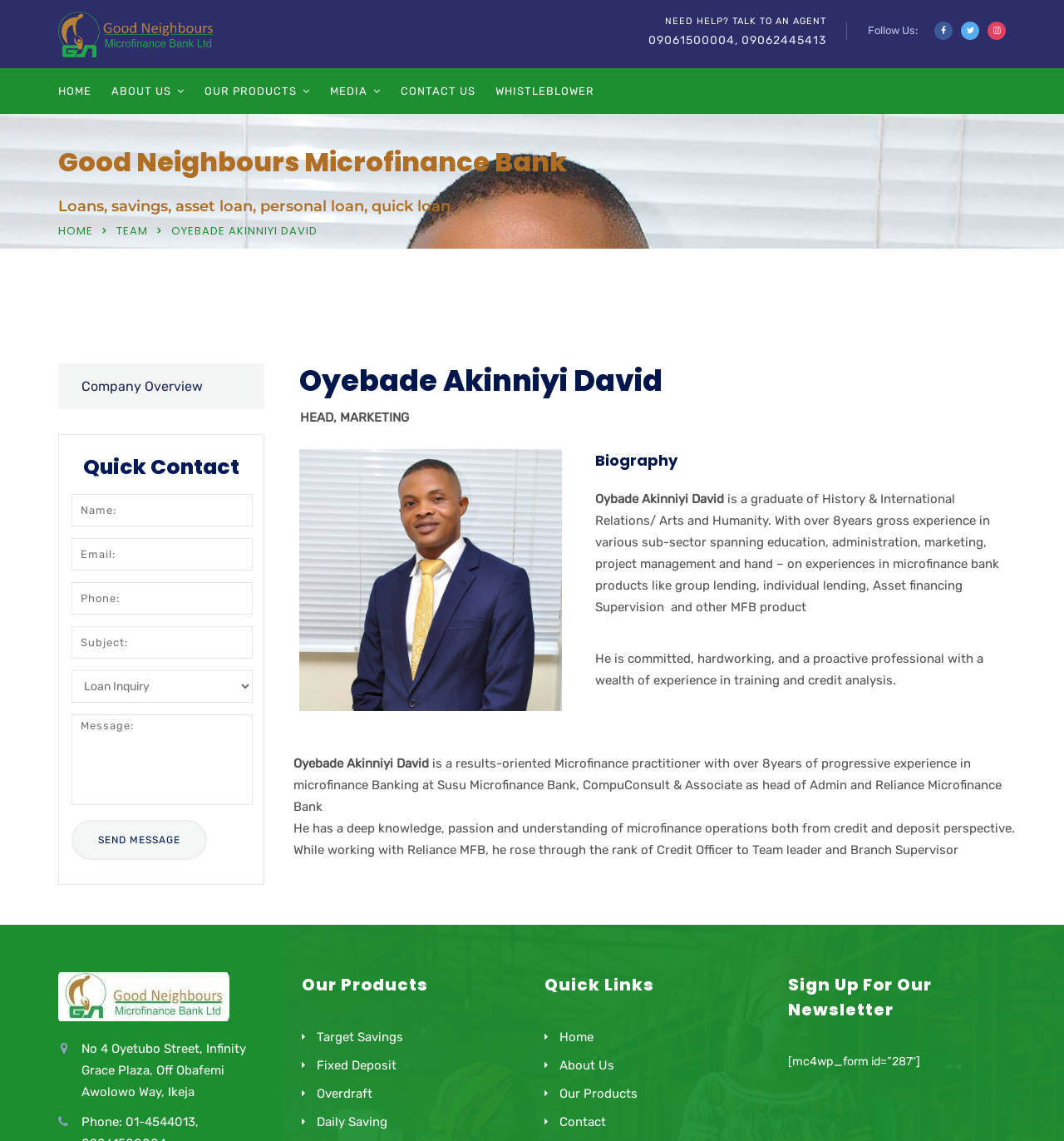Provide a thorough description of this webpage.

This webpage is about Oyebade Akinniyi David, who is associated with Good Neighbours Microfinance Bank. At the top left corner, there is a logo image. Below the logo, there is a heading "NEED HELP? TALK TO AN AGENT" with a phone number link next to it. On the top right corner, there are social media links.

The main content of the webpage is divided into two sections. On the left side, there is a navigation menu with links to "HOME", "ABOUT US", "OUR PRODUCTS", "MEDIA", "CONTACT US", and "WHISTLEBLOWER". Below the navigation menu, there is a brief description of Good Neighbours Microfinance Bank and its services.

On the right side, there is a section about Oyebade Akinniyi David, with a heading "Oyebade Akinniyi David" and a subheading "HEAD, MARKETING". Below the heading, there is a contact information section with phone number and email address. Next to the contact information, there is a figure, likely a profile picture.

Below the figure, there is a biography section about Oyebade Akinniyi David, describing his education background, work experience, and skills in microfinance banking. The biography is divided into two paragraphs.

Further down the page, there is a section with a heading "Quick Contact" and a contact form with fields for name, email, phone, subject, and message. Next to the contact form, there is a section with a heading "Oyebade Akinniyi David" and a brief description of his work experience.

At the bottom of the page, there are several sections. One section has a heading "Our Products" with links to "Target Savings", "Fixed Deposit", "Overdraft", and "Daily Saving". Another section has a heading "Quick Links" with links to "Home", "About Us", "Our Products", and "Contact". The last section has a heading "Sign Up For Our Newsletter" with a newsletter subscription form.